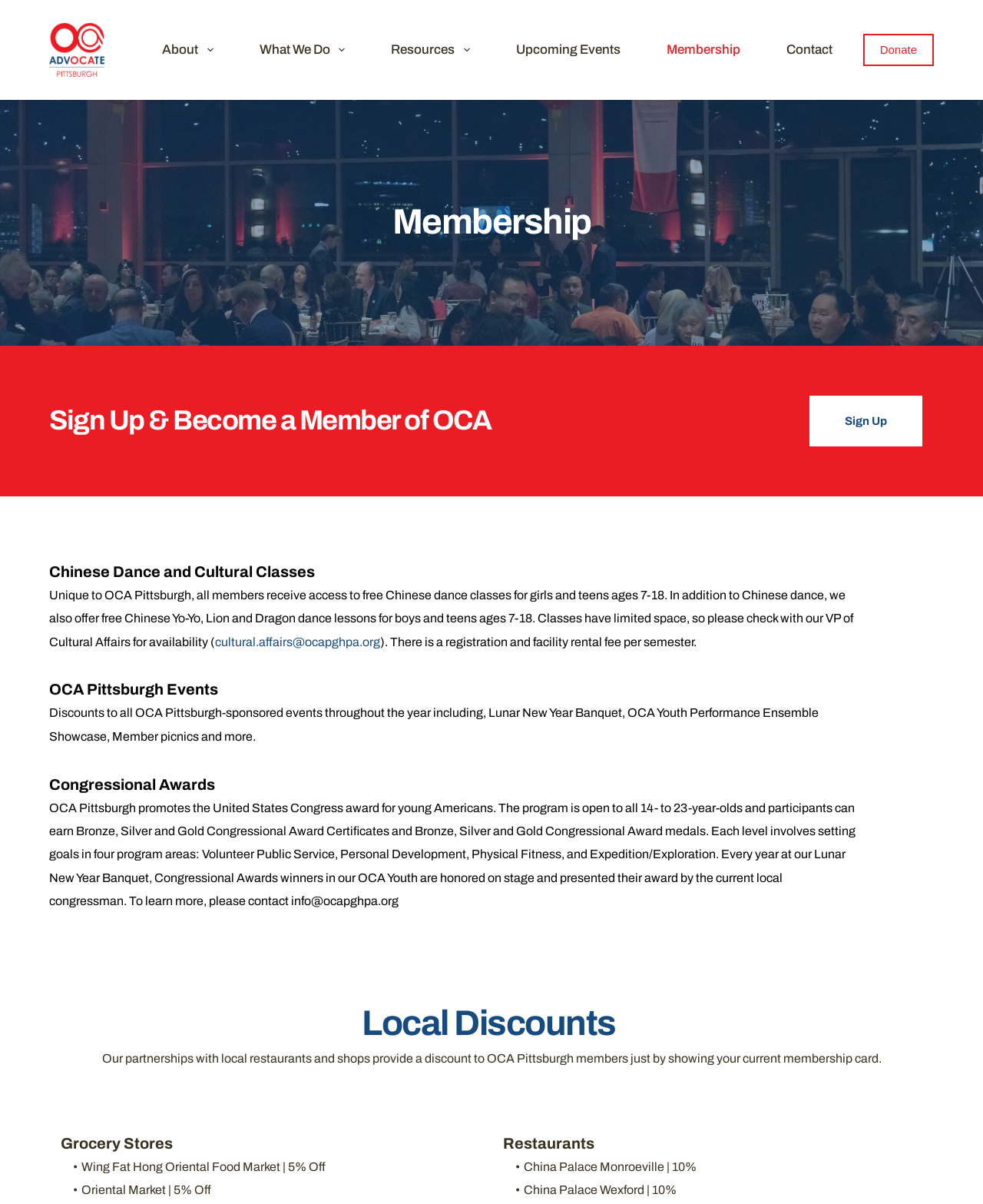Bounding box coordinates must be specified in the format (top-left x, top-left y, bottom-right x, bottom-right y). All values should be floating point numbers between 0 and 1. What are the bounding box coordinates of the UI element described as: China Palace Wexford

[0.533, 0.983, 0.655, 0.994]